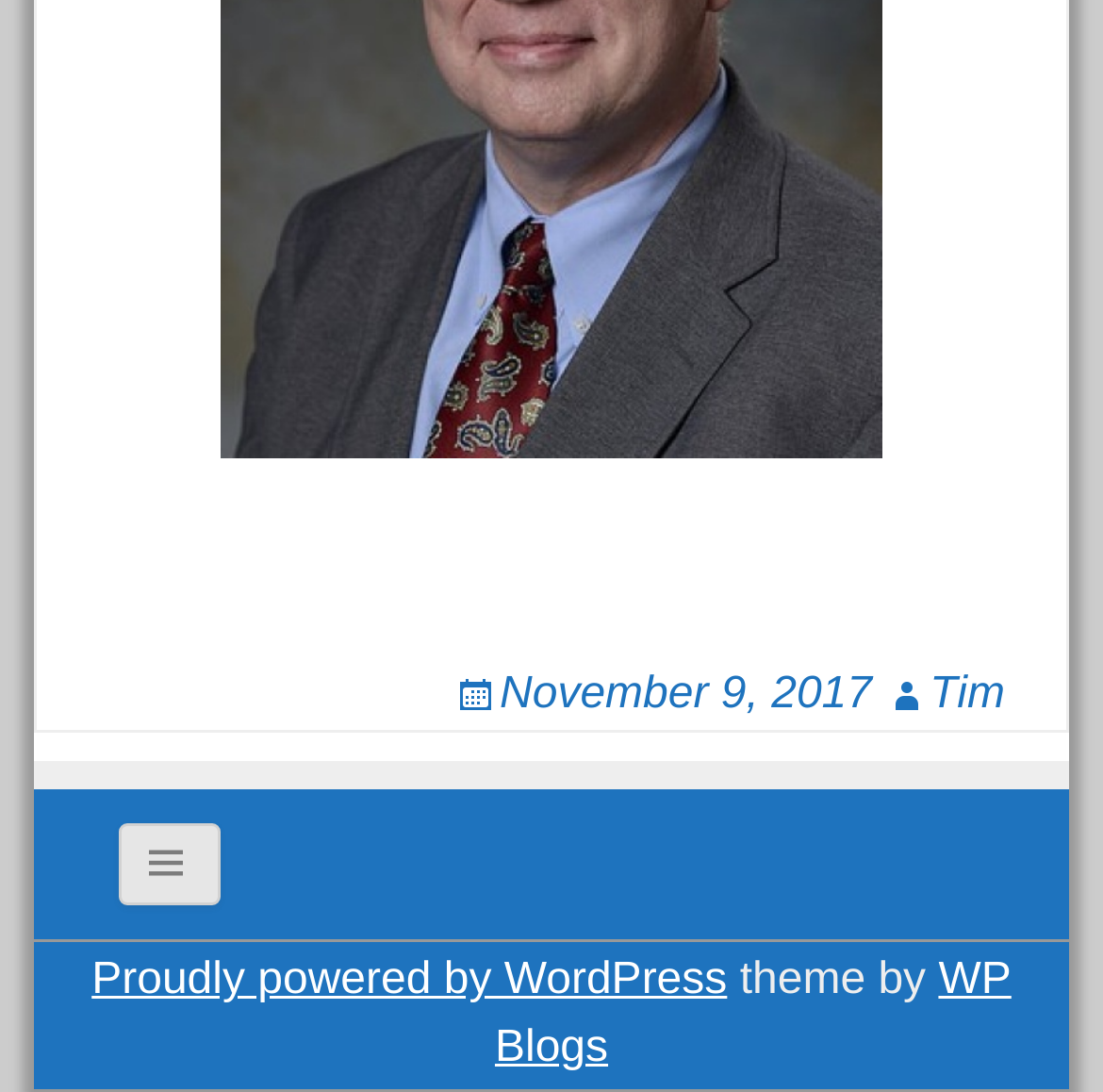Please examine the image and provide a detailed answer to the question: What is the font icon above the footer?

I found a heading element with a font icon '' located above the footer section of the webpage. The exact meaning of this icon is not clear, but it seems to be a decorative element.